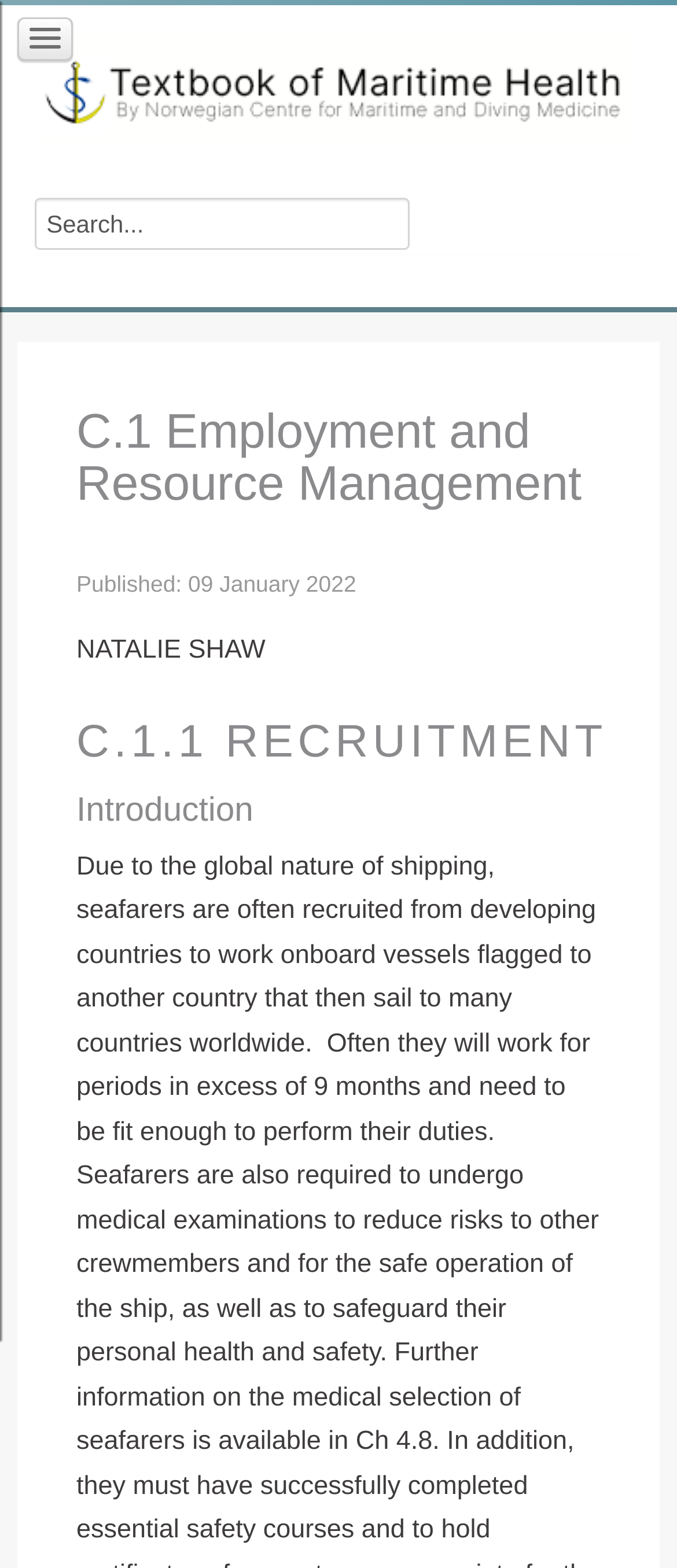Locate the bounding box of the UI element with the following description: "input value="Search..." name="searchword" placeholder="Search..." value="Search..."".

[0.051, 0.126, 0.604, 0.159]